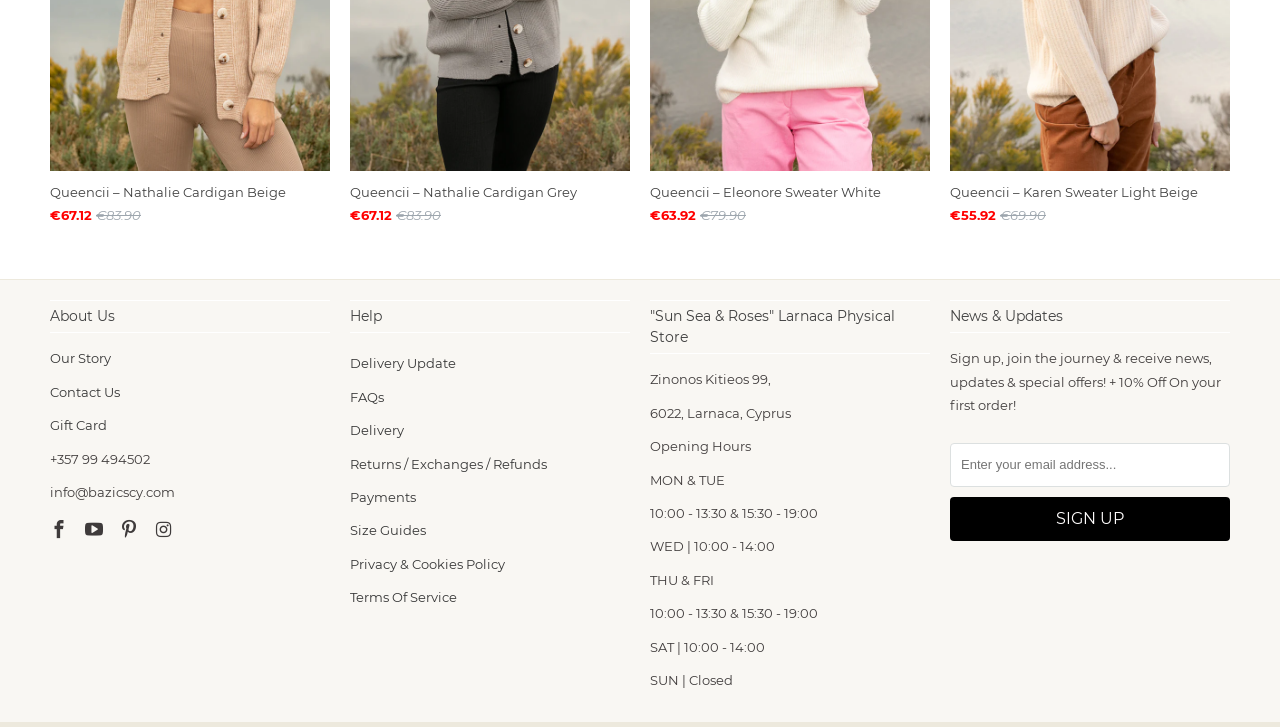Identify the bounding box coordinates for the element that needs to be clicked to fulfill this instruction: "Enter email address". Provide the coordinates in the format of four float numbers between 0 and 1: [left, top, right, bottom].

[0.742, 0.609, 0.961, 0.669]